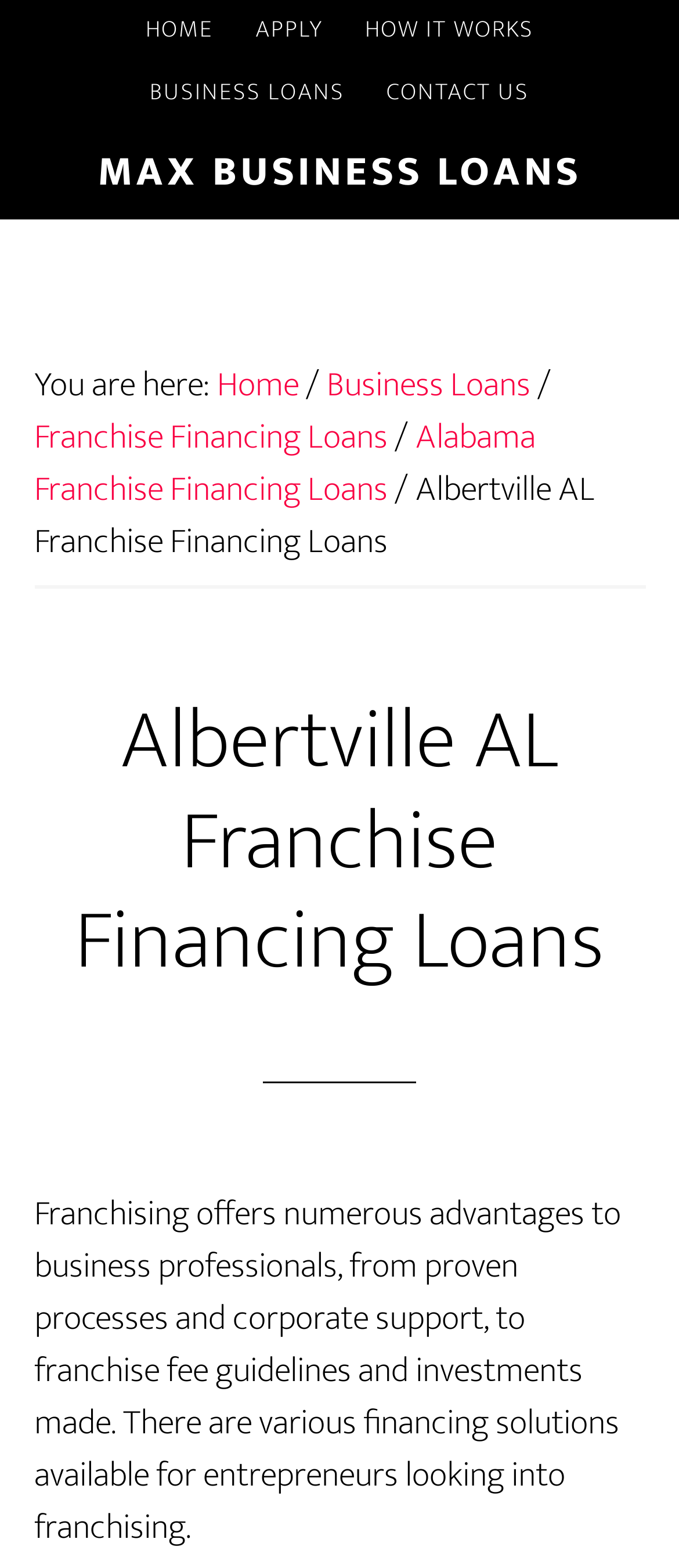Provide a single word or phrase to answer the given question: 
What is the purpose of the 'APPLY' link?

To apply for a loan